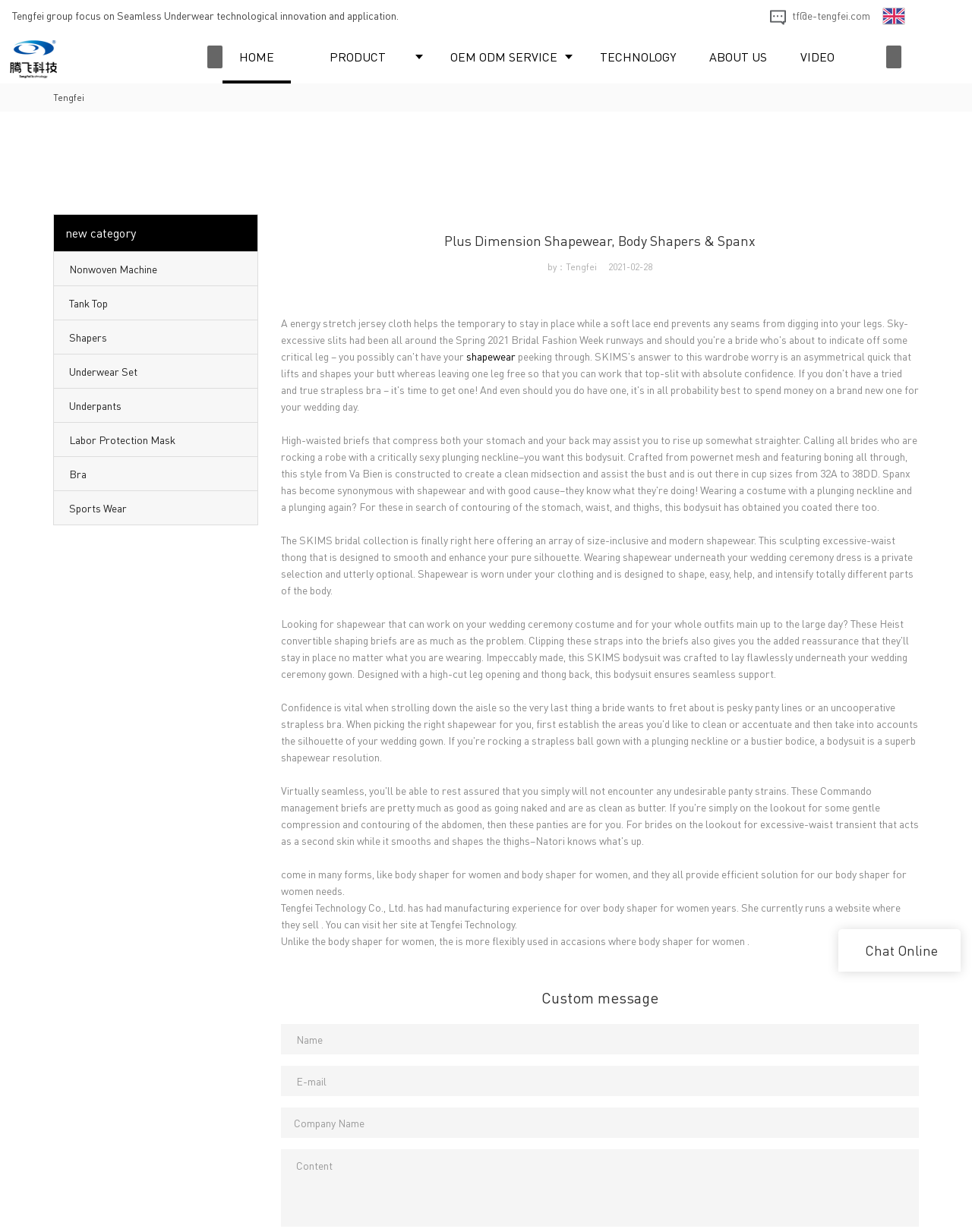Locate the bounding box coordinates of the region to be clicked to comply with the following instruction: "Visit the Clemson Alumni Center page". The coordinates must be four float numbers between 0 and 1, in the form [left, top, right, bottom].

None